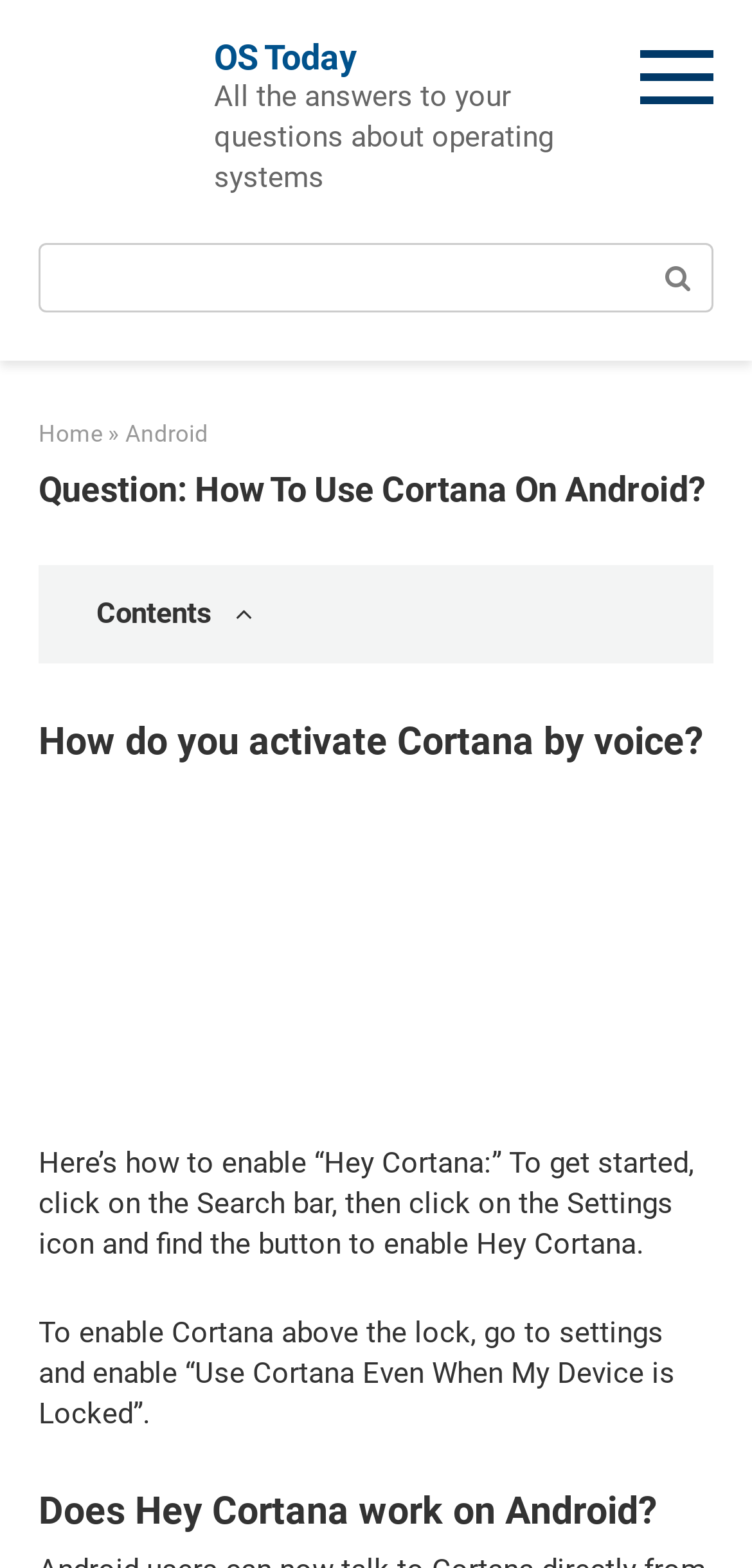Could you identify the text that serves as the heading for this webpage?

Question: How To Use Cortana On Android?